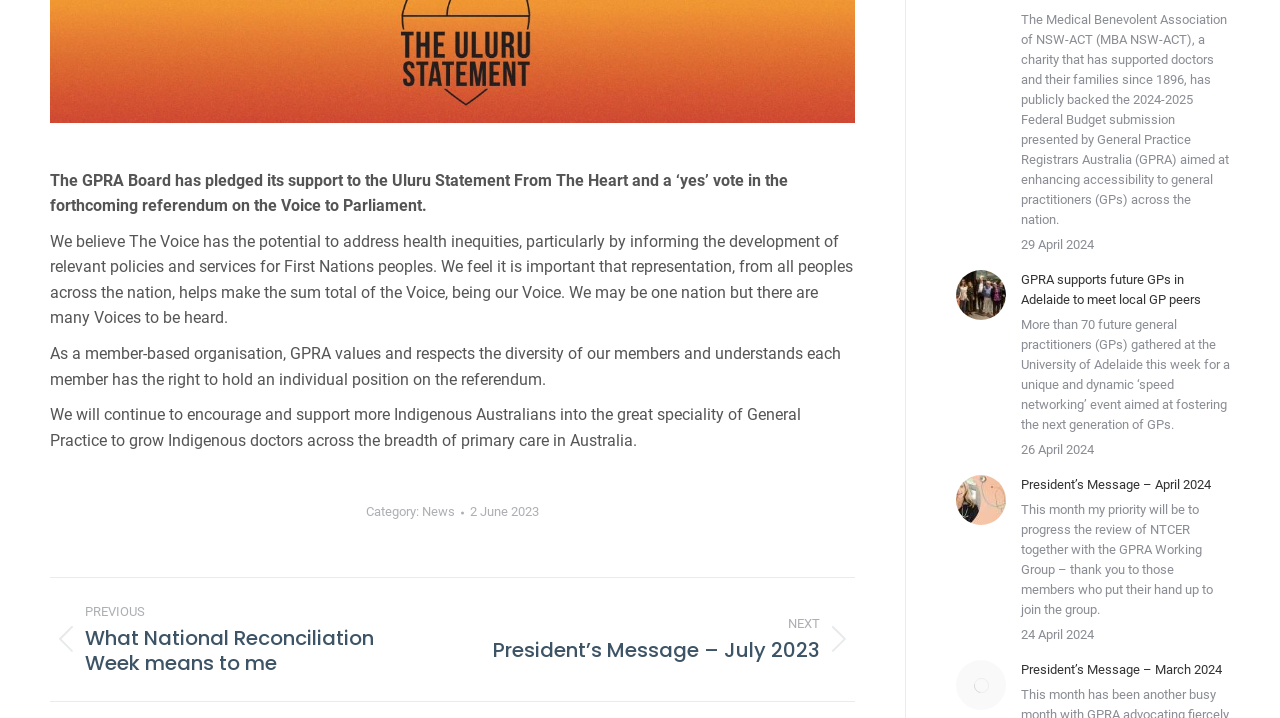Using the webpage screenshot and the element description Bergsjö, Dag, determine the bounding box coordinates. Specify the coordinates in the format (top-left x, top-left y, bottom-right x, bottom-right y) with values ranging from 0 to 1.

None